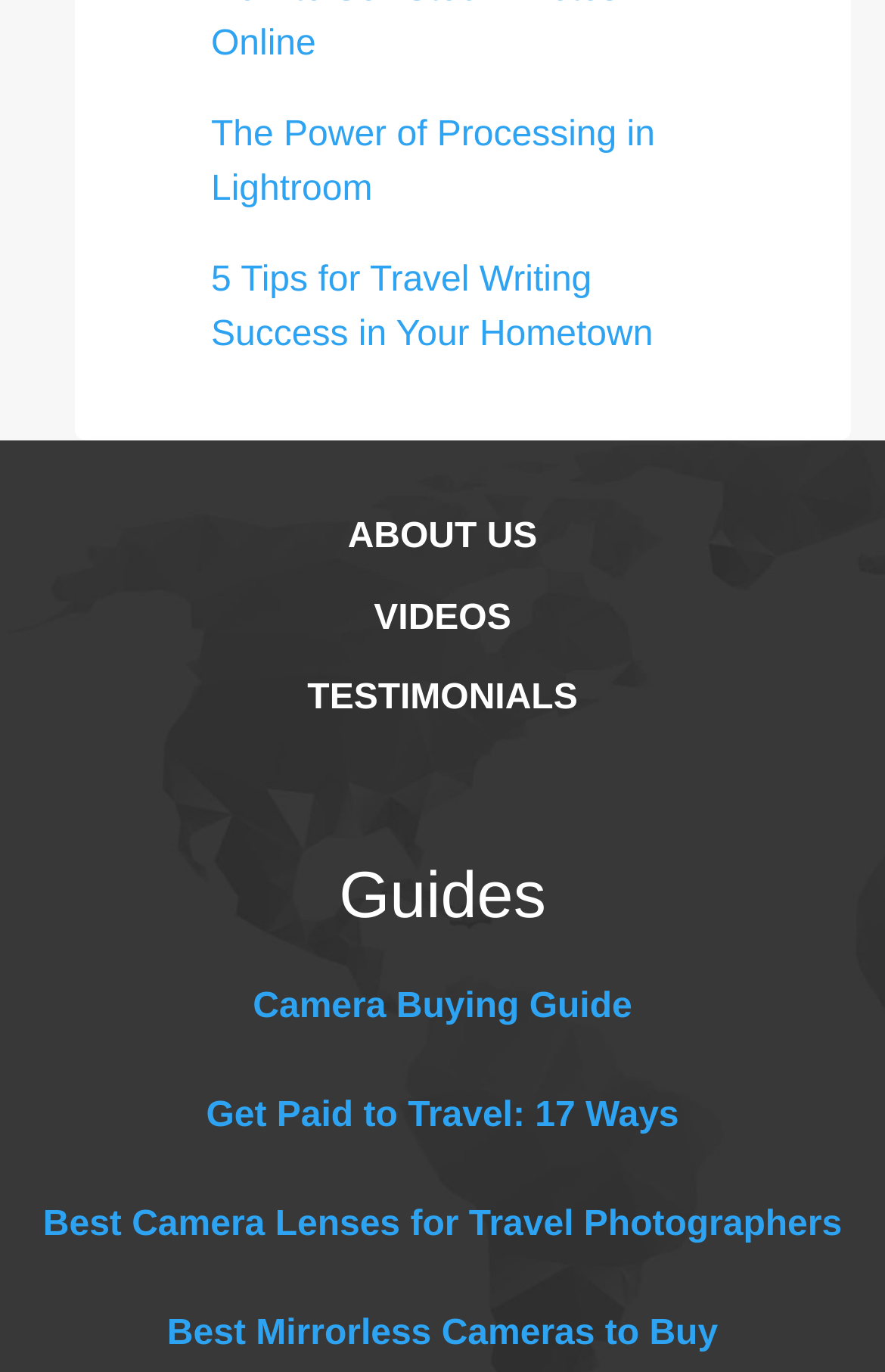Please identify the bounding box coordinates of the area that needs to be clicked to fulfill the following instruction: "Explore travel writing success tips."

[0.238, 0.19, 0.738, 0.258]